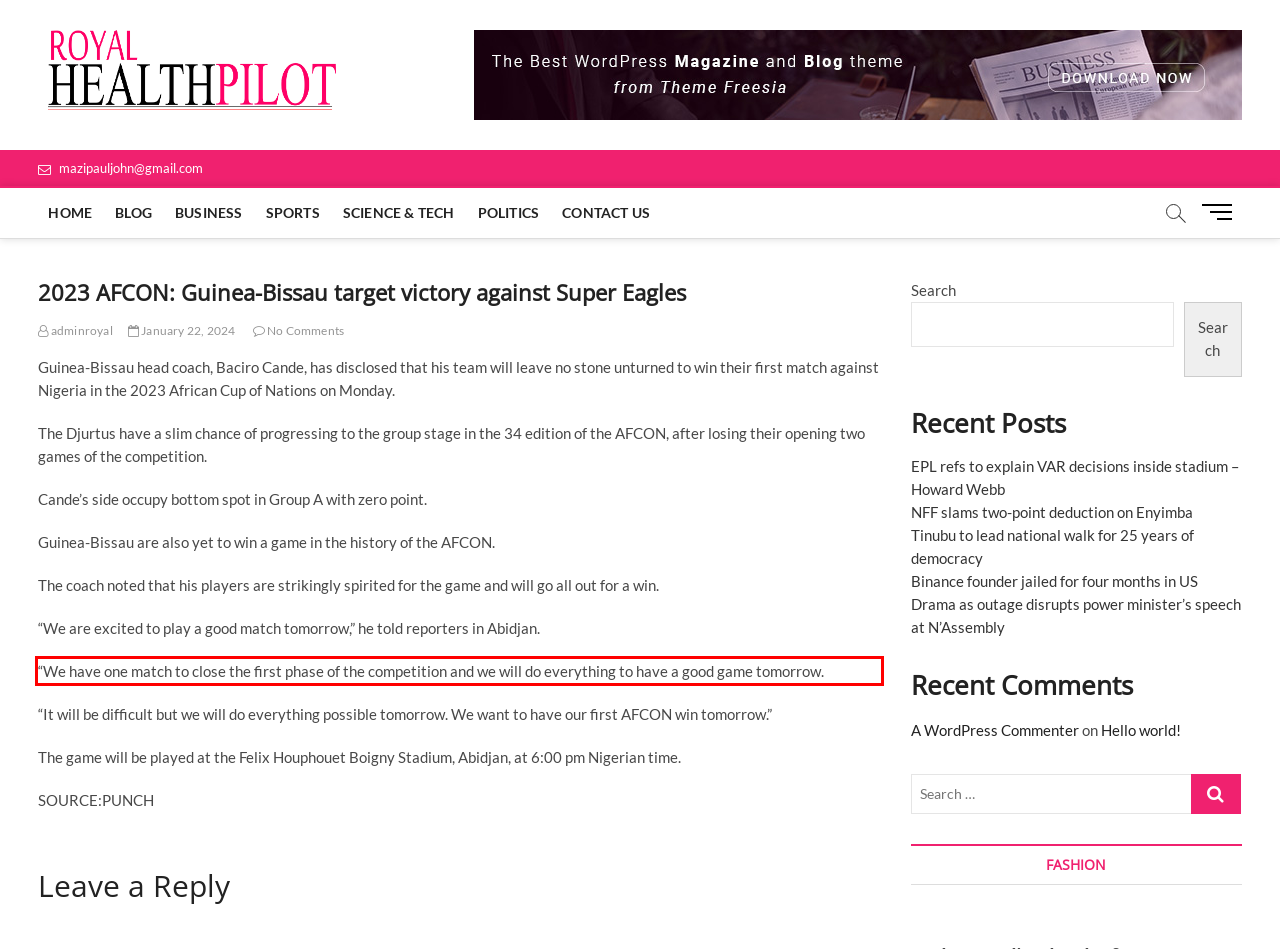Within the provided webpage screenshot, find the red rectangle bounding box and perform OCR to obtain the text content.

“We have one match to close the first phase of the competition and we will do everything to have a good game tomorrow.